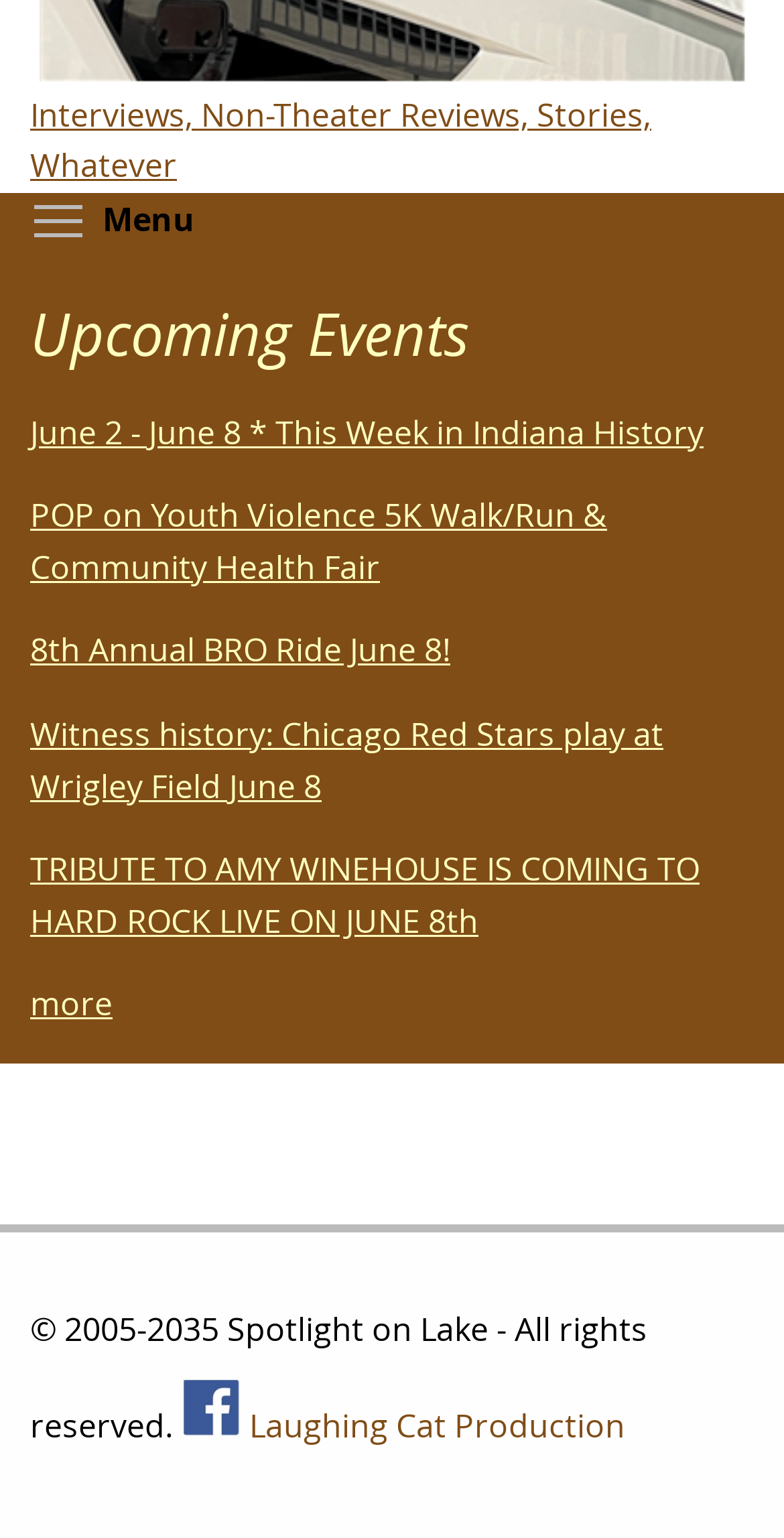Find the coordinates for the bounding box of the element with this description: "more".

[0.038, 0.638, 0.144, 0.667]